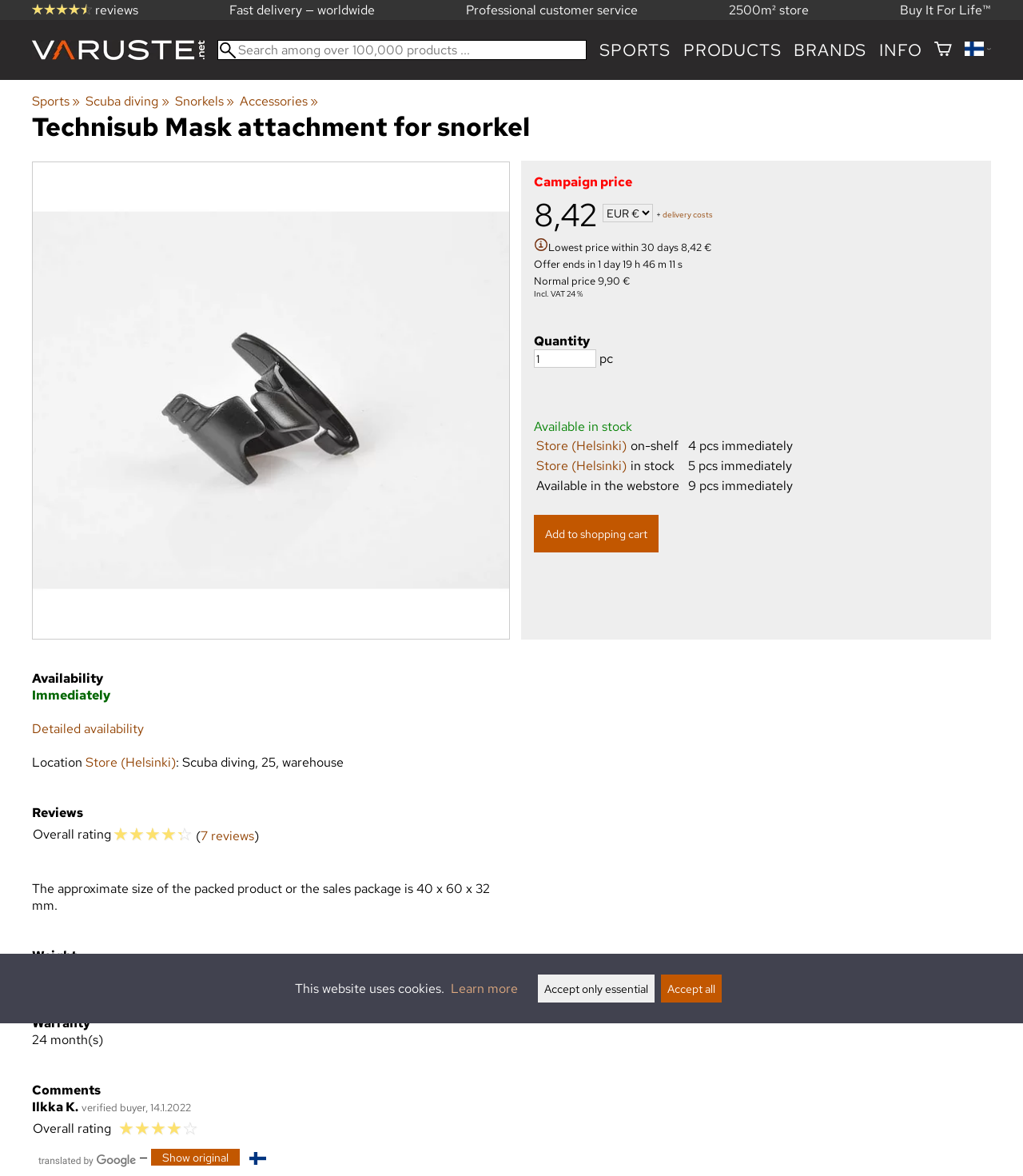How many reviews does the product have?
Please analyze the image and answer the question with as much detail as possible.

The number of reviews for the product can be found in the section where the product reviews are listed. Specifically, it is mentioned as '★ ☆ ★ ☆ ★ ☆ ★ ☆ (7 reviews)'.